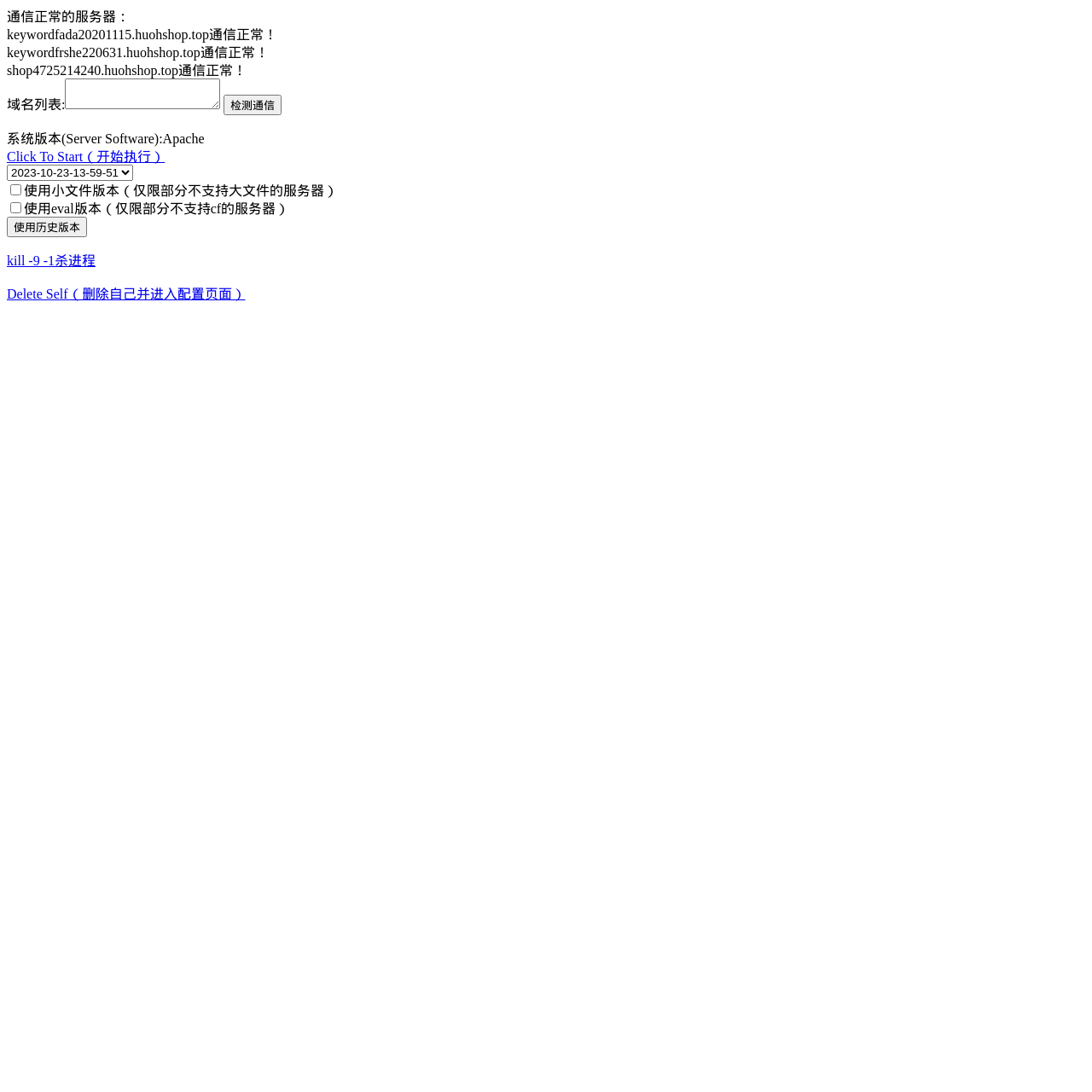What is the function of the '使用历史版本' button?
Using the image provided, answer with just one word or phrase.

Use historical version